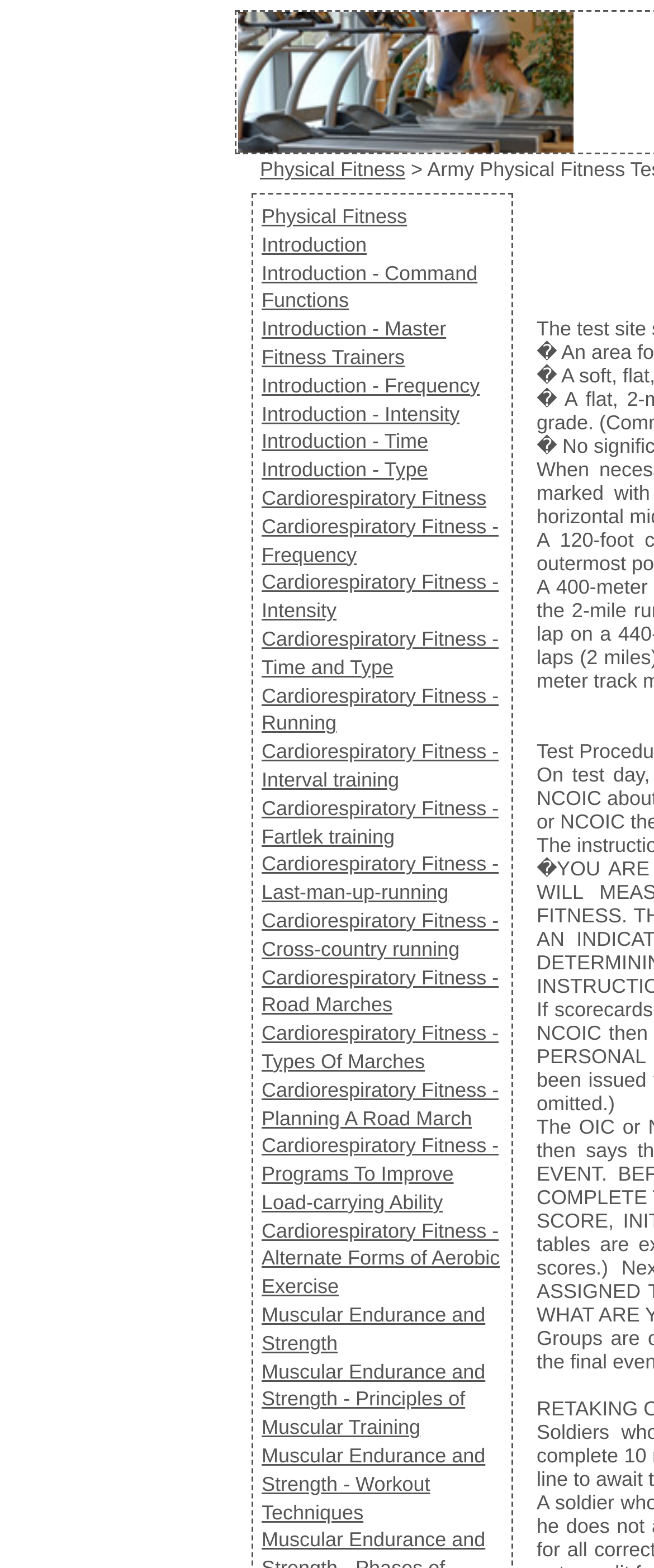What is the first link on the webpage?
Based on the screenshot, provide a one-word or short-phrase response.

Physical Fitness